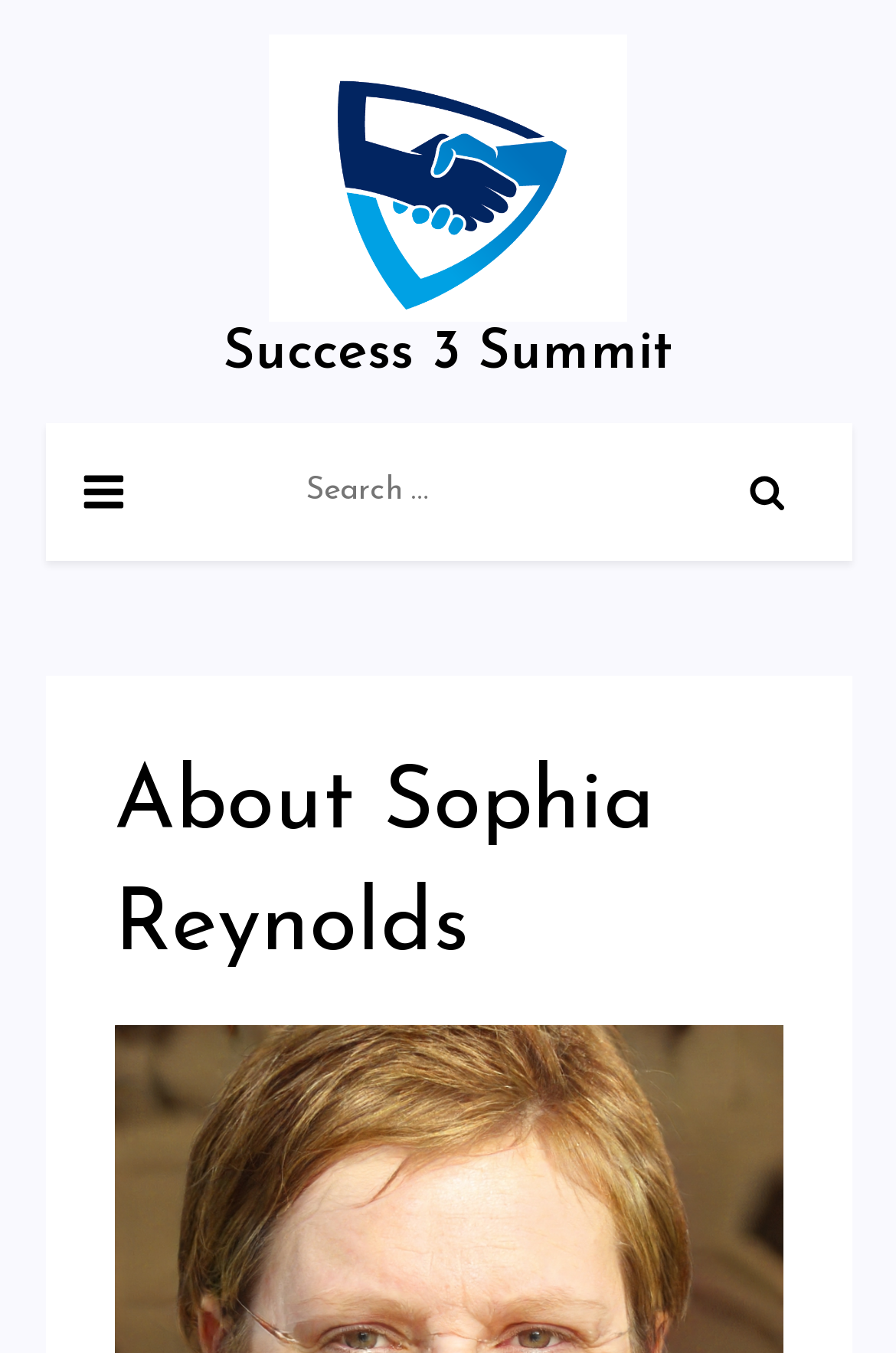Explain the webpage in detail, including its primary components.

The webpage is about Sophia Reynolds, a successful businesswoman. At the top of the page, there is a prominent link and image combination with the text "Success 3 Summit" that takes up a significant portion of the top section. Below this, there is a button on the left side that controls the primary menu, and a search bar that spans most of the width of the page. The search bar has a label "Search for:" and a search box where users can input their queries. On the right side of the search bar, there is a button with an image.

Further down the page, there is a heading that reads "About Sophia Reynolds", which is likely the title of the main content section. This heading is positioned roughly in the middle of the page, with some empty space above it.